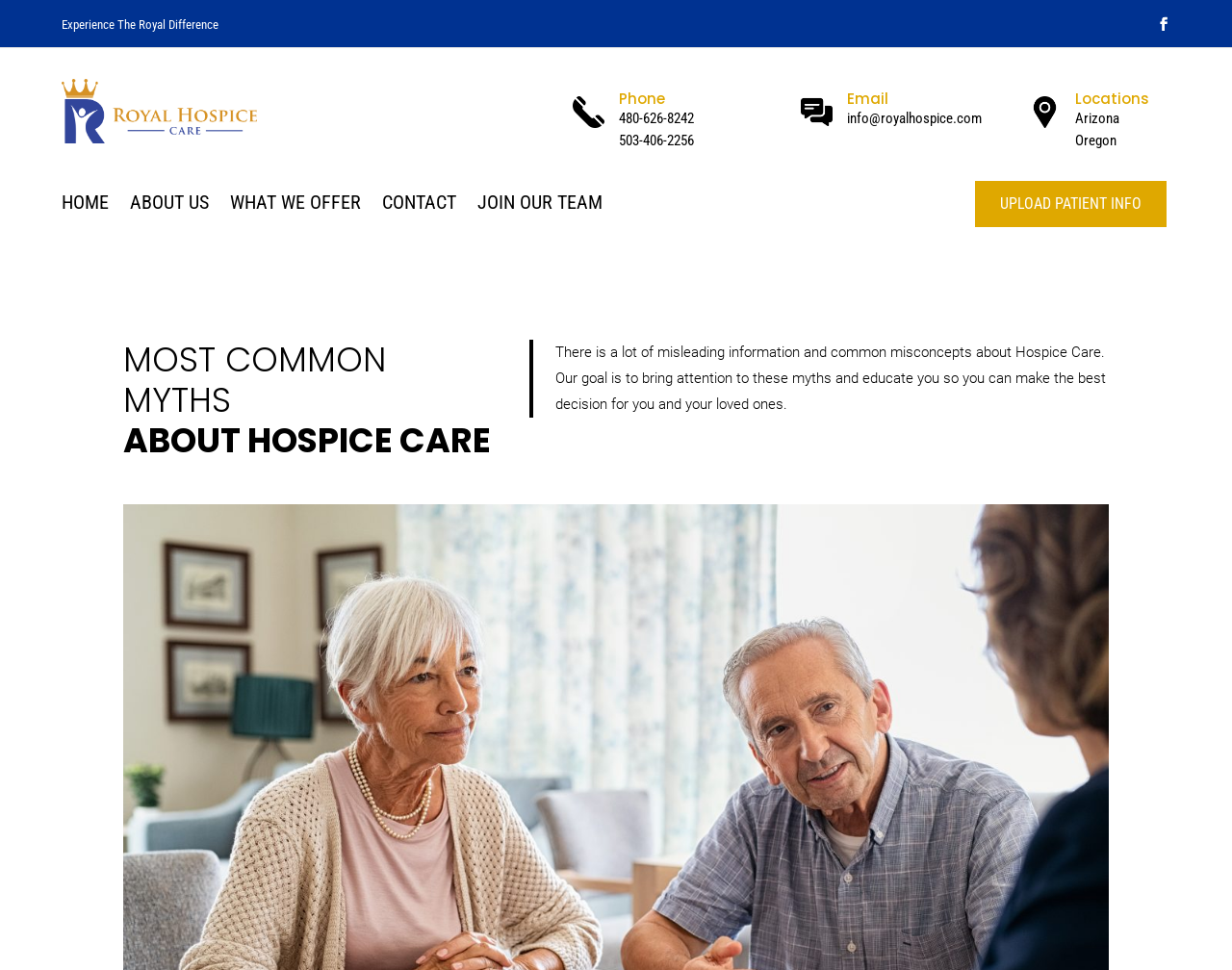What is the theme of the image in the top-left corner?
Based on the visual, give a brief answer using one word or a short phrase.

Royal Hospice